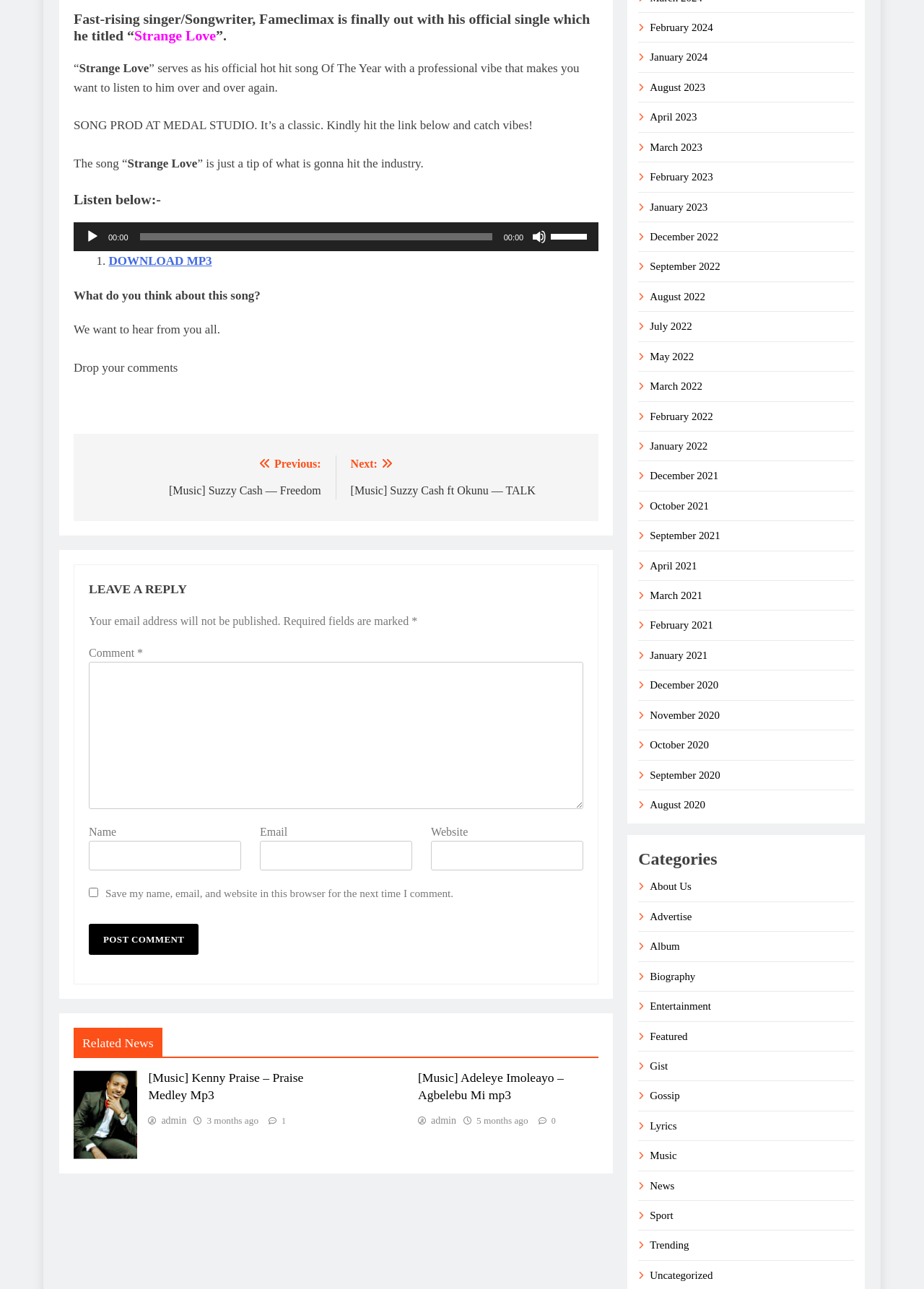Identify the bounding box coordinates of the specific part of the webpage to click to complete this instruction: "Download the MP3".

[0.118, 0.197, 0.229, 0.208]